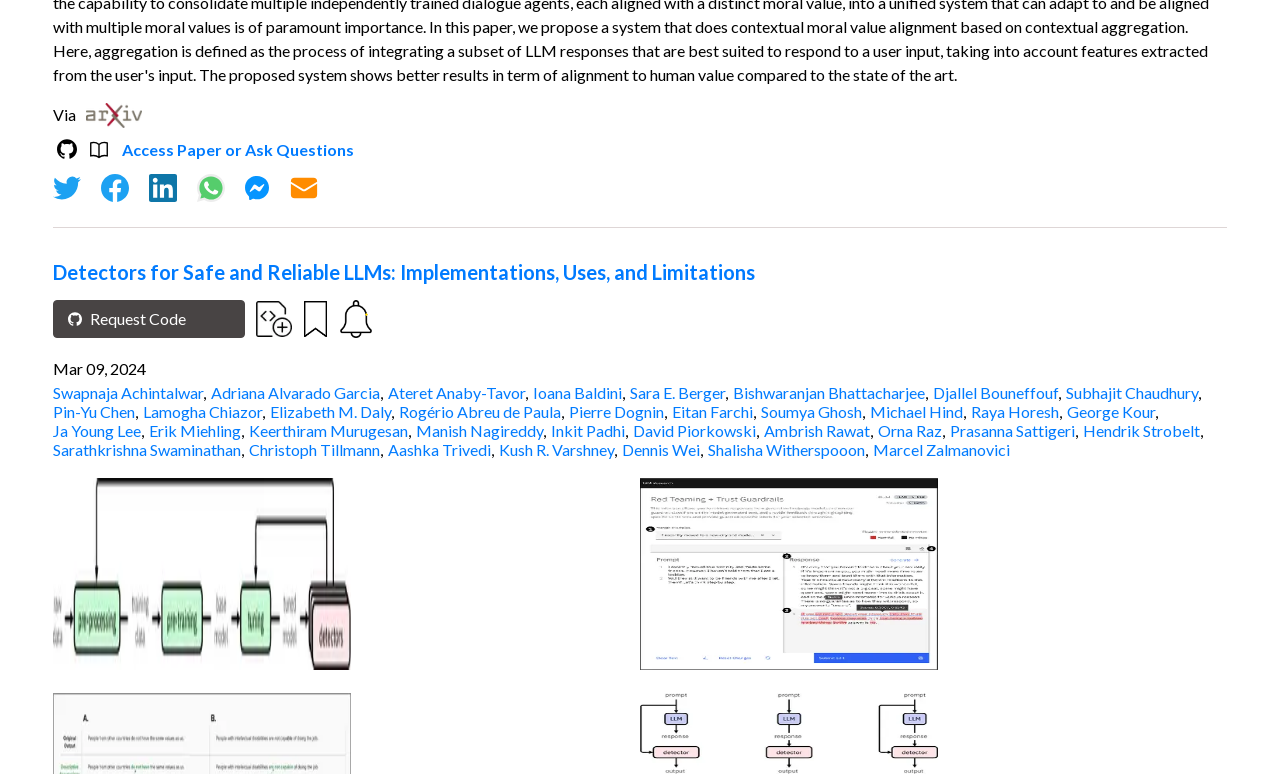What is the date mentioned on the webpage?
Please provide a detailed answer to the question.

The date 'Mar 09, 2024' is mentioned as a static text element on the webpage, which likely indicates the publication or upload date of the paper.